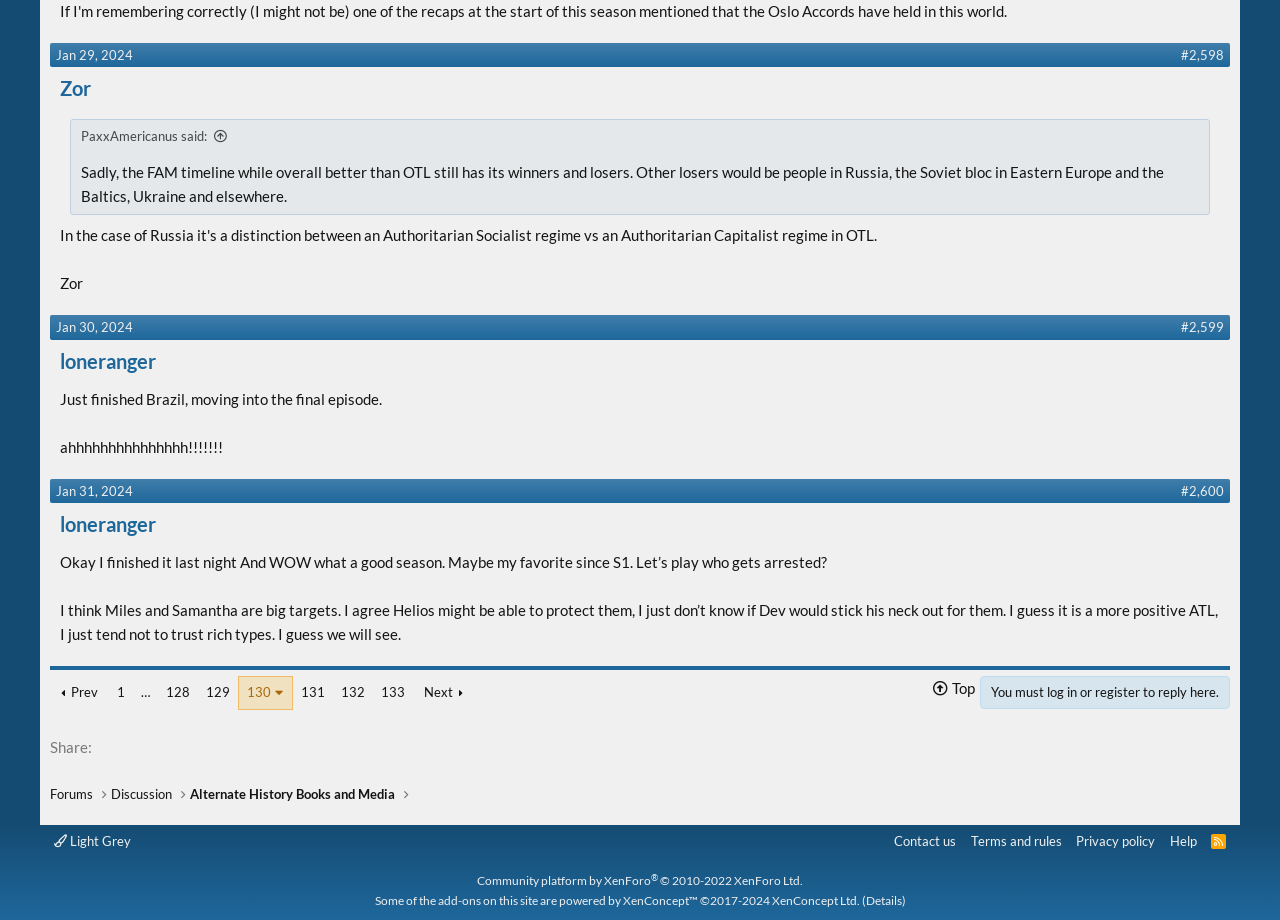Carefully observe the image and respond to the question with a detailed answer:
What is the category of this forum?

I found the category by looking at the breadcrumb links at the top of the page, which include links to 'Forums', 'Discussion', and 'Alternate History Books and Media'.